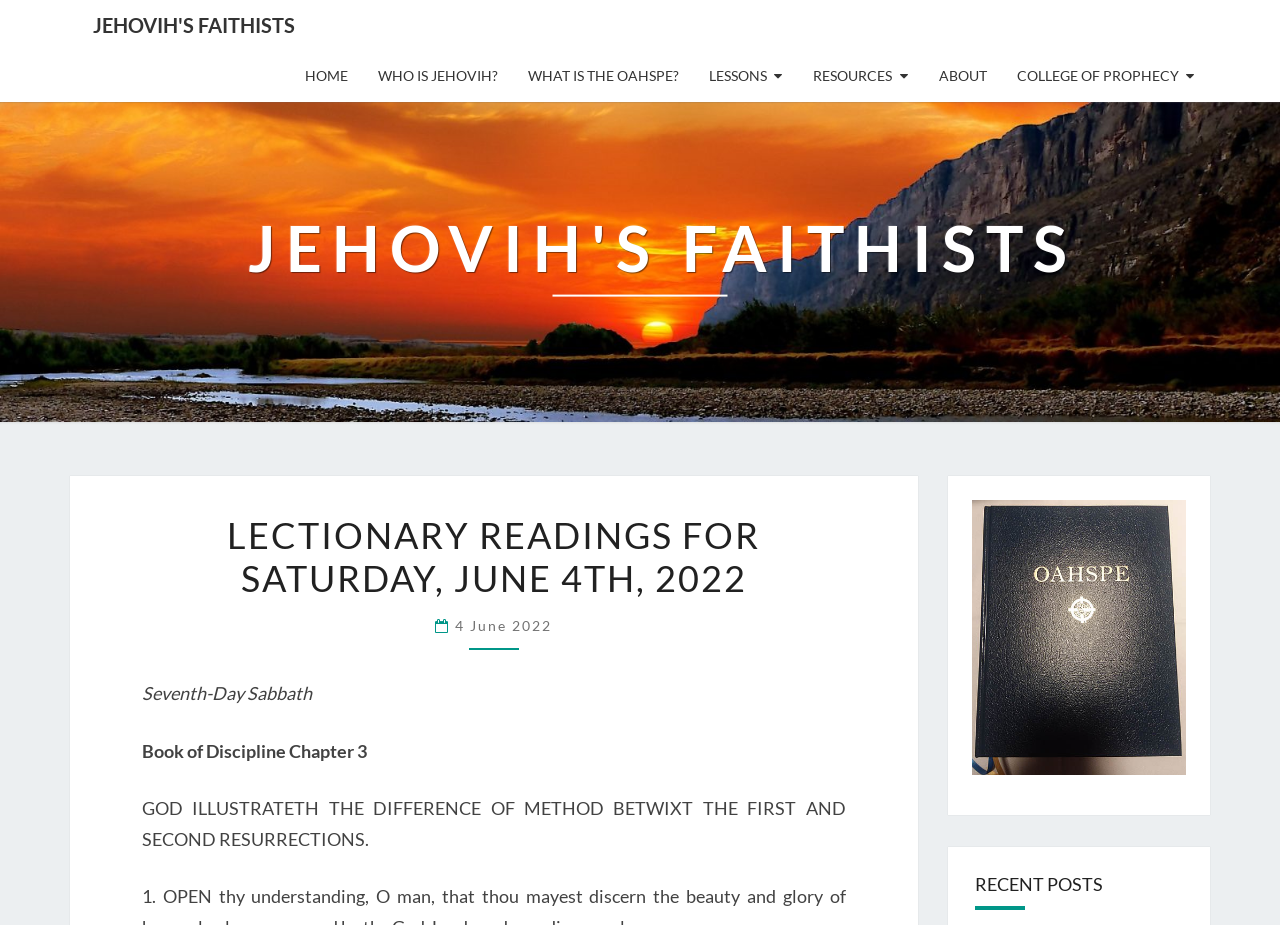Determine the bounding box coordinates for the area you should click to complete the following instruction: "read about the college of prophecy".

[0.782, 0.054, 0.945, 0.11]